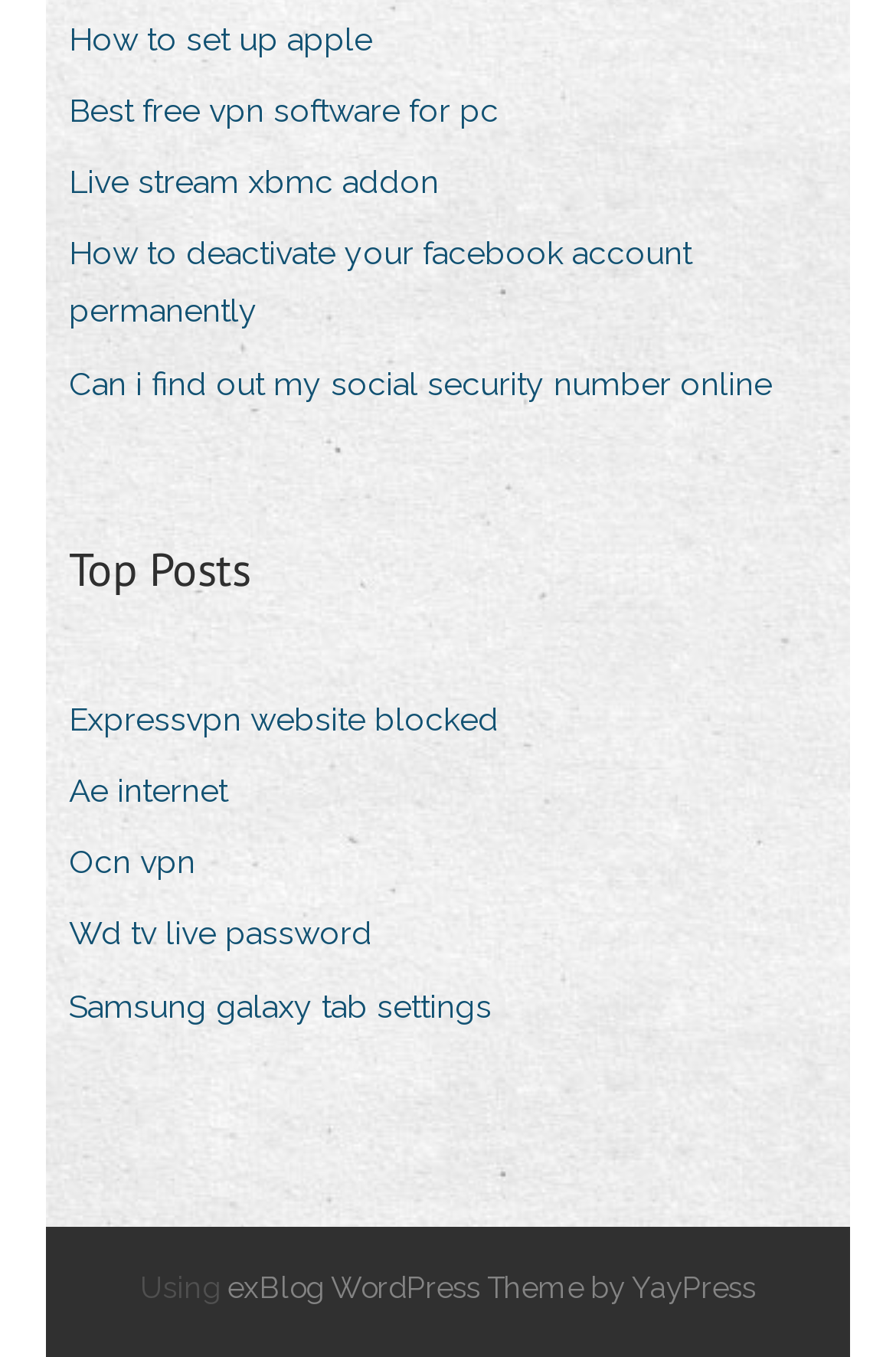Specify the bounding box coordinates of the region I need to click to perform the following instruction: "Visit 'exBlog WordPress Theme by YayPress'". The coordinates must be four float numbers in the range of 0 to 1, i.e., [left, top, right, bottom].

[0.254, 0.936, 0.844, 0.961]